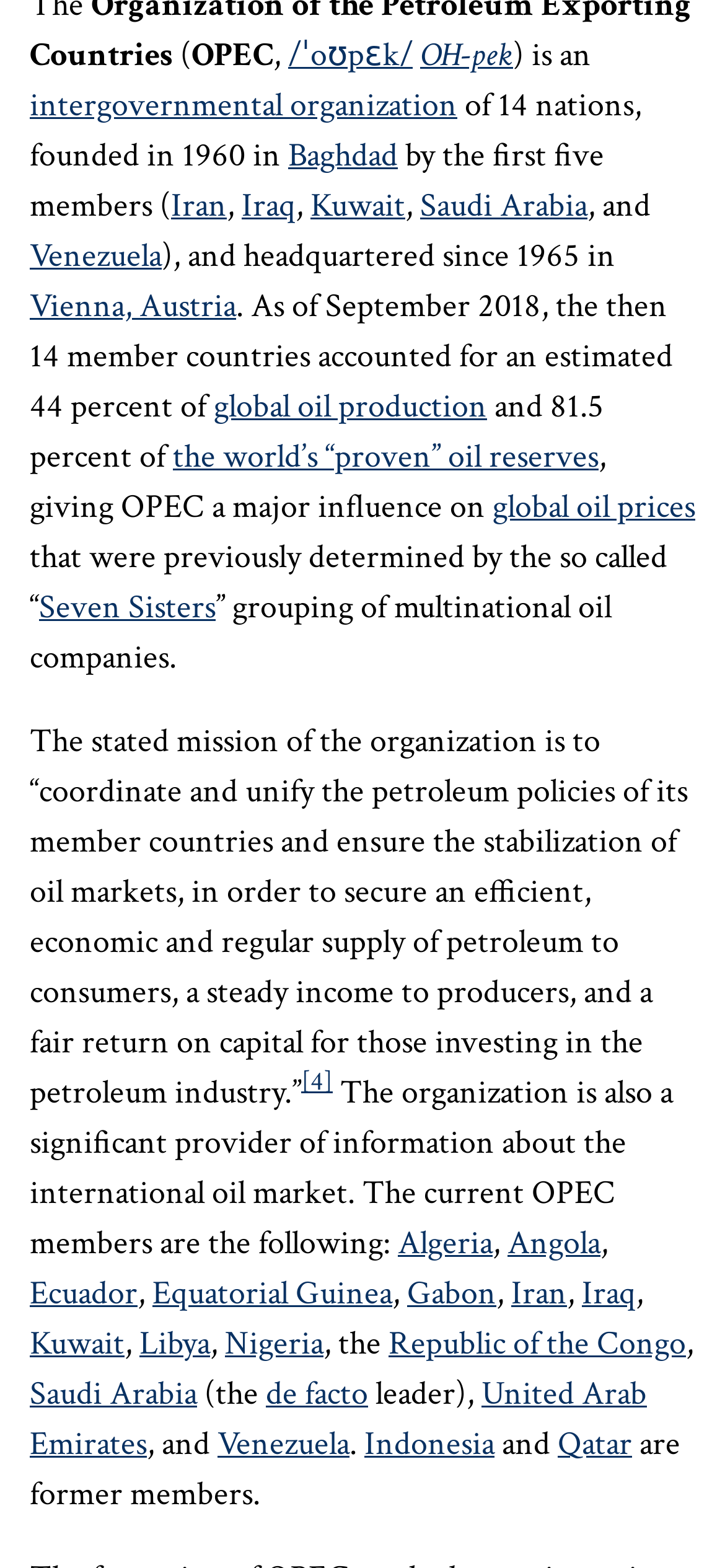Please identify the bounding box coordinates of the element I need to click to follow this instruction: "Read about global oil production".

[0.295, 0.246, 0.672, 0.273]